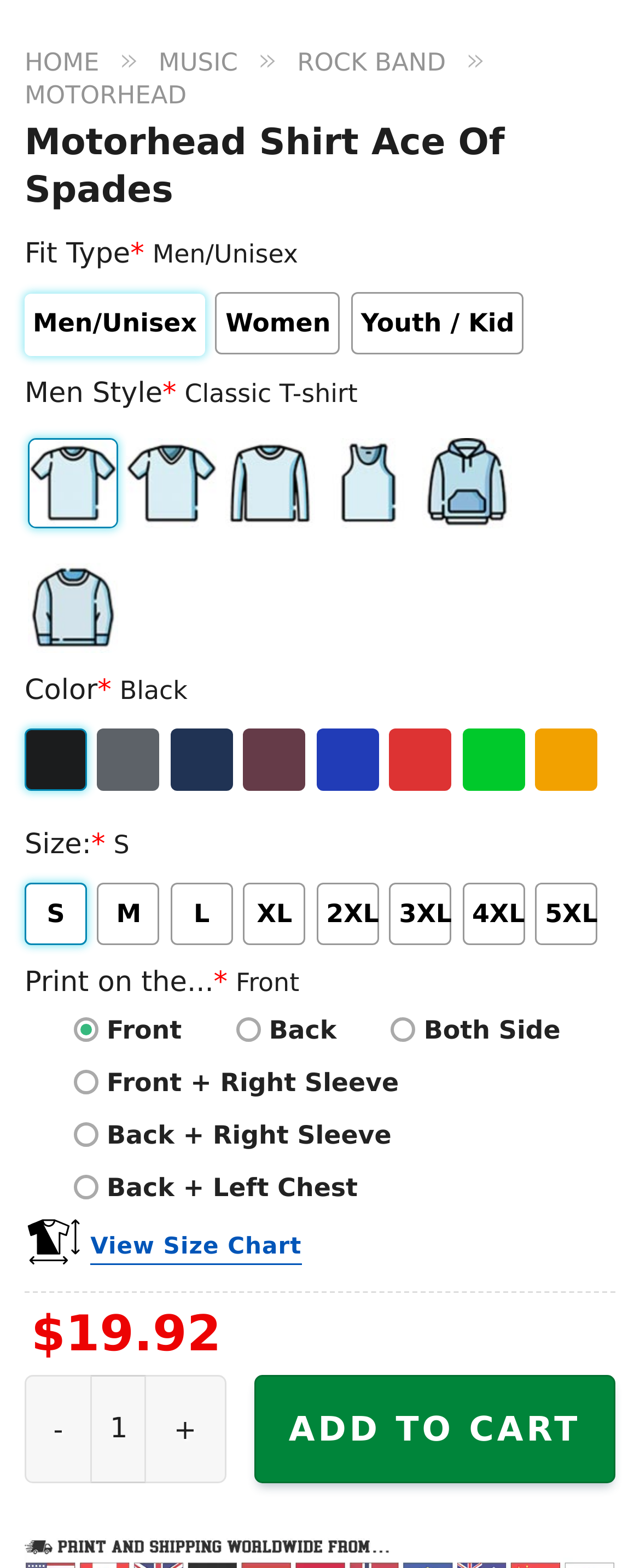Please find the bounding box coordinates of the clickable region needed to complete the following instruction: "Choose 'Classic T-shirt' style". The bounding box coordinates must consist of four float numbers between 0 and 1, i.e., [left, top, right, bottom].

[0.056, 0.283, 0.089, 0.296]